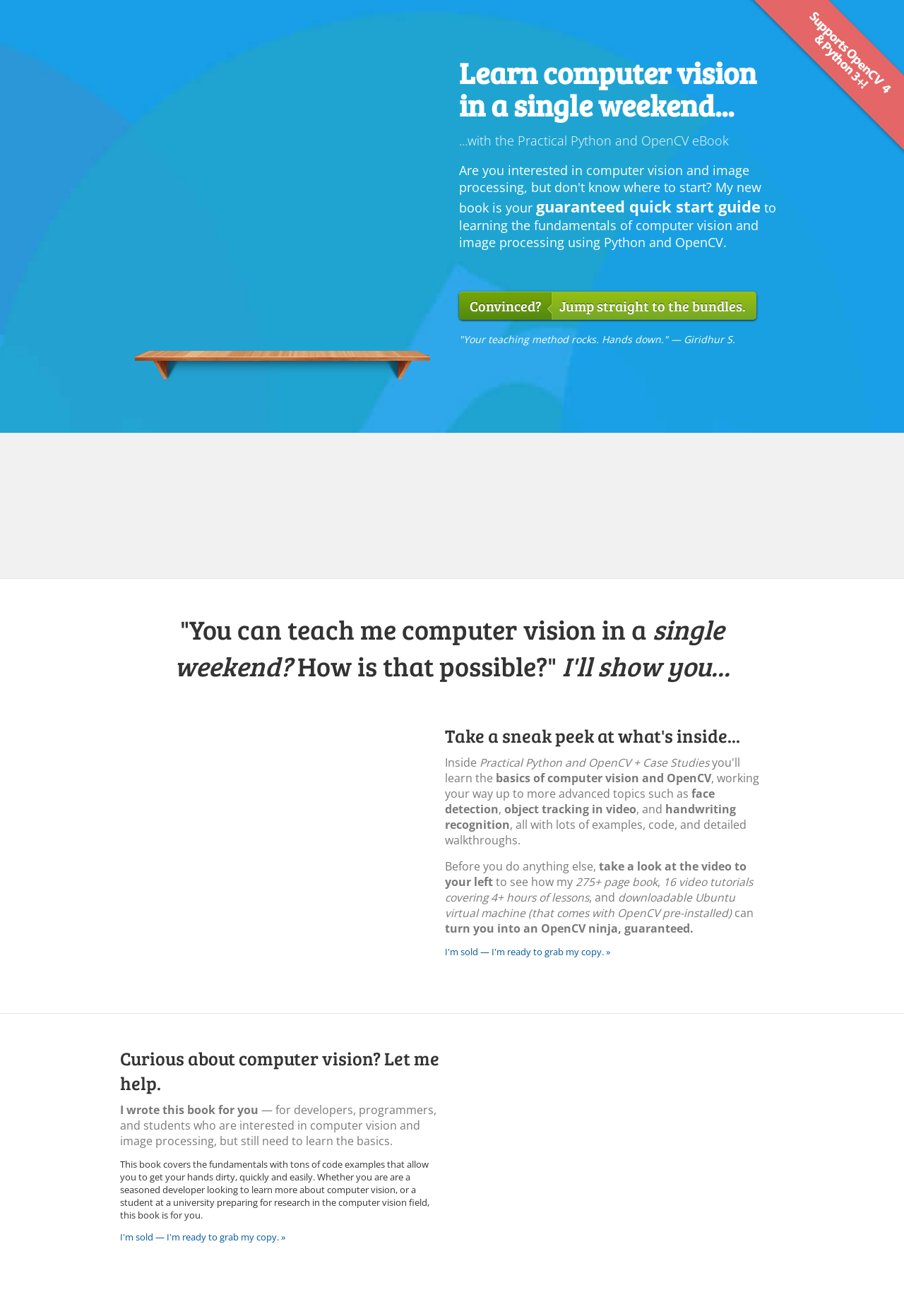What is the topic of the eBook?
Please ensure your answer to the question is detailed and covers all necessary aspects.

The topic of the eBook can be inferred from the headings and text on the webpage, which mention 'computer vision', 'image processing', and 'OpenCV'. The eBook is focused on teaching these topics to readers.